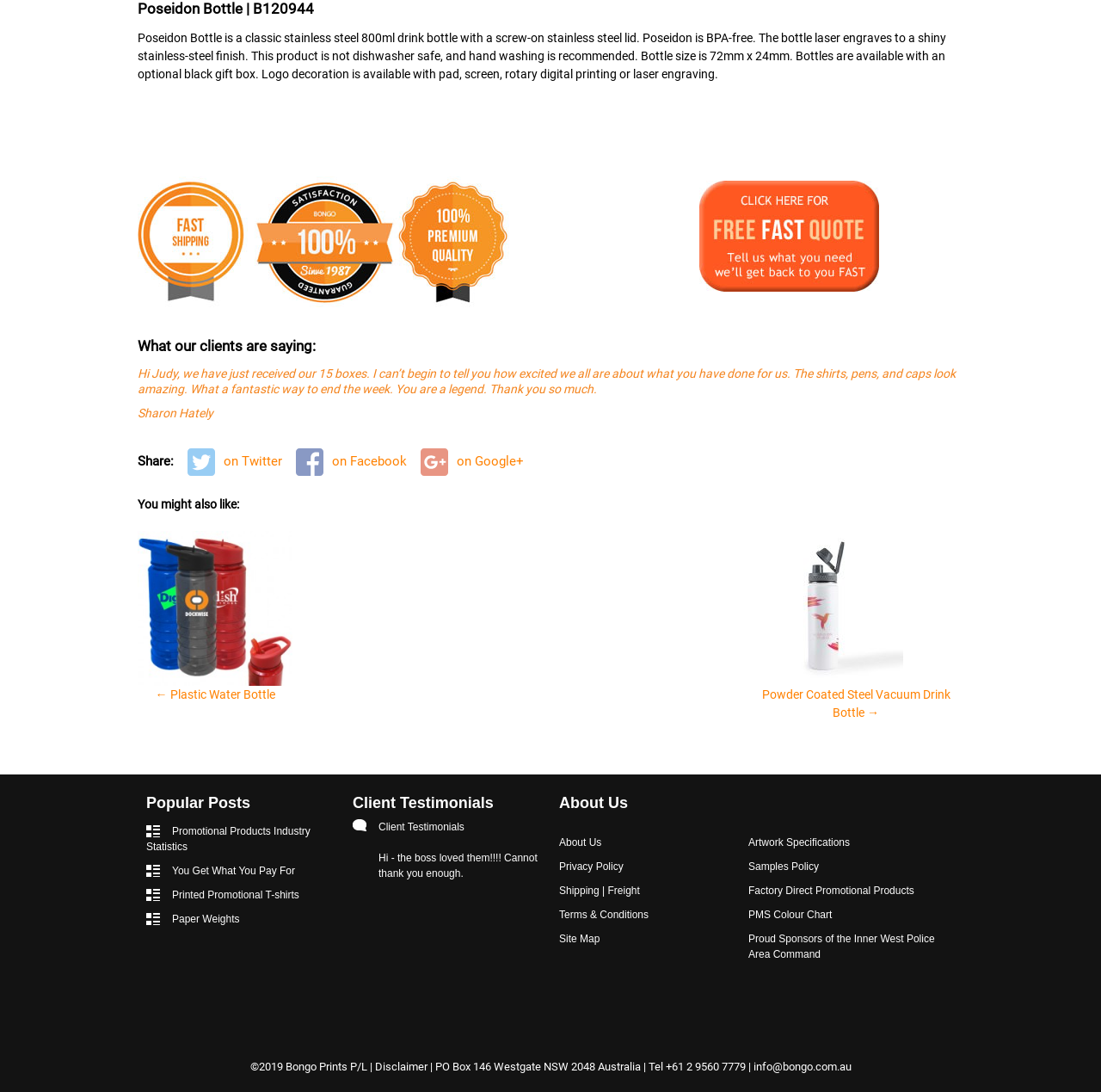Please find the bounding box for the UI component described as follows: "Disclaimer".

[0.34, 0.971, 0.388, 0.982]